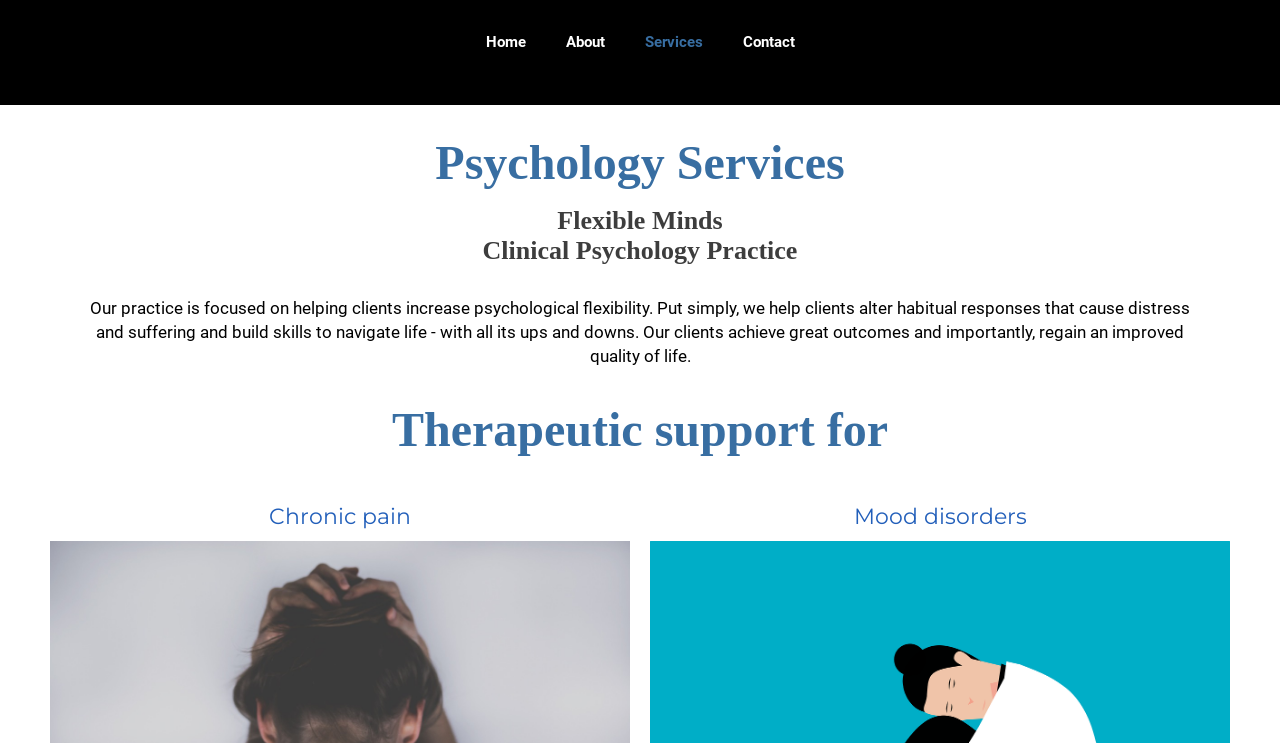Predict the bounding box coordinates for the UI element described as: "alt="The Sophisticated Hound Logo"". The coordinates should be four float numbers between 0 and 1, presented as [left, top, right, bottom].

None